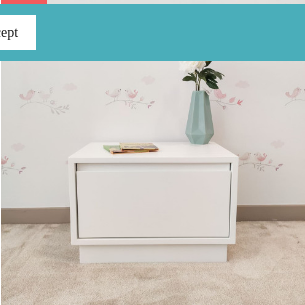What is the discount percentage on the bedside table?
Using the image, respond with a single word or phrase.

25%